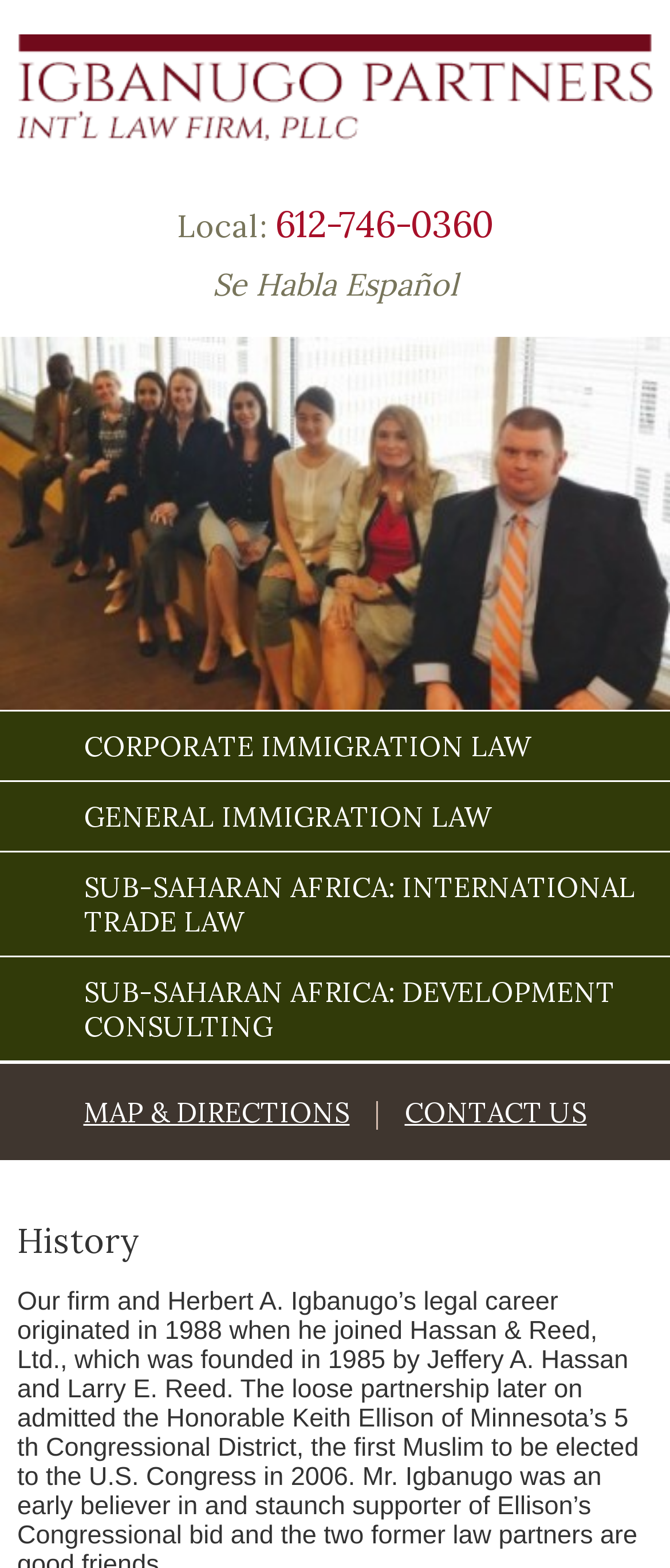Given the element description Sub-Saharan Africa: International Trade Law, identify the bounding box coordinates for the UI element on the webpage screenshot. The format should be (top-left x, top-left y, bottom-right x, bottom-right y), with values between 0 and 1.

[0.0, 0.543, 1.0, 0.61]